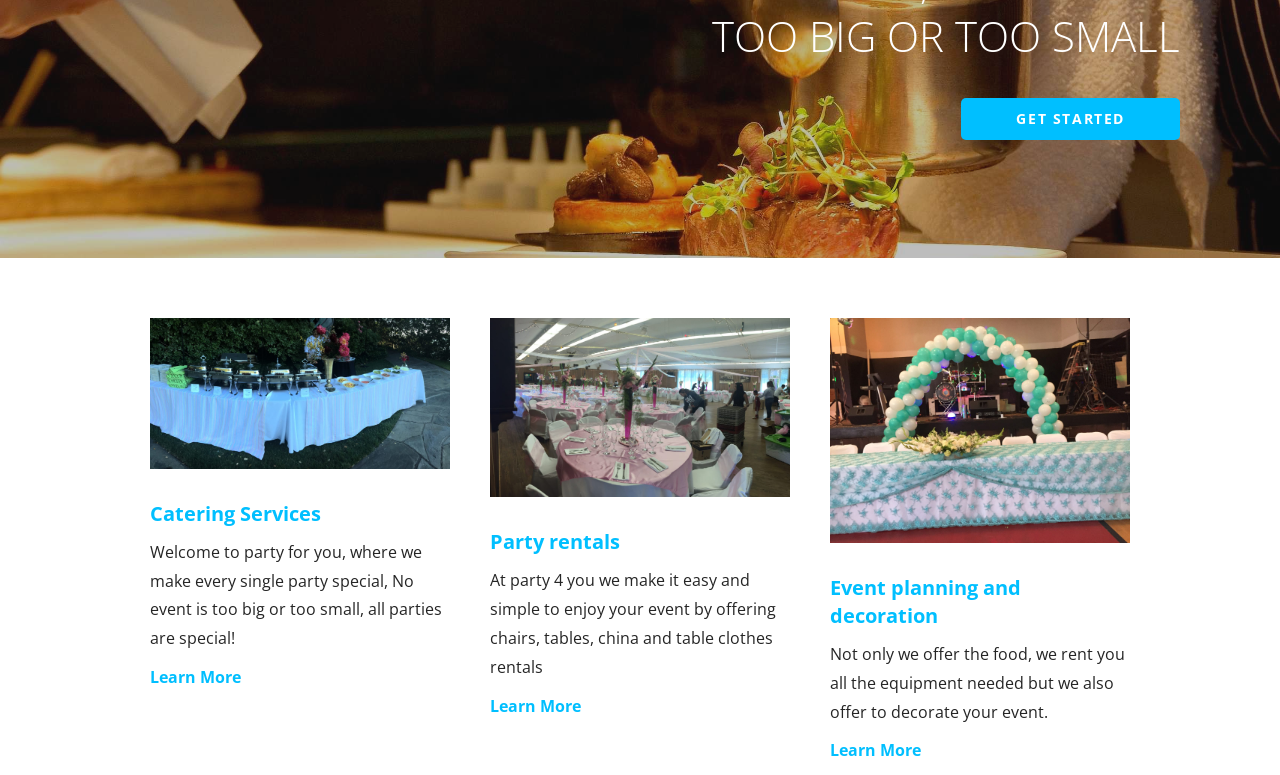Please provide the bounding box coordinate of the region that matches the element description: Event planning and decoration. Coordinates should be in the format (top-left x, top-left y, bottom-right x, bottom-right y) and all values should be between 0 and 1.

[0.648, 0.741, 0.798, 0.811]